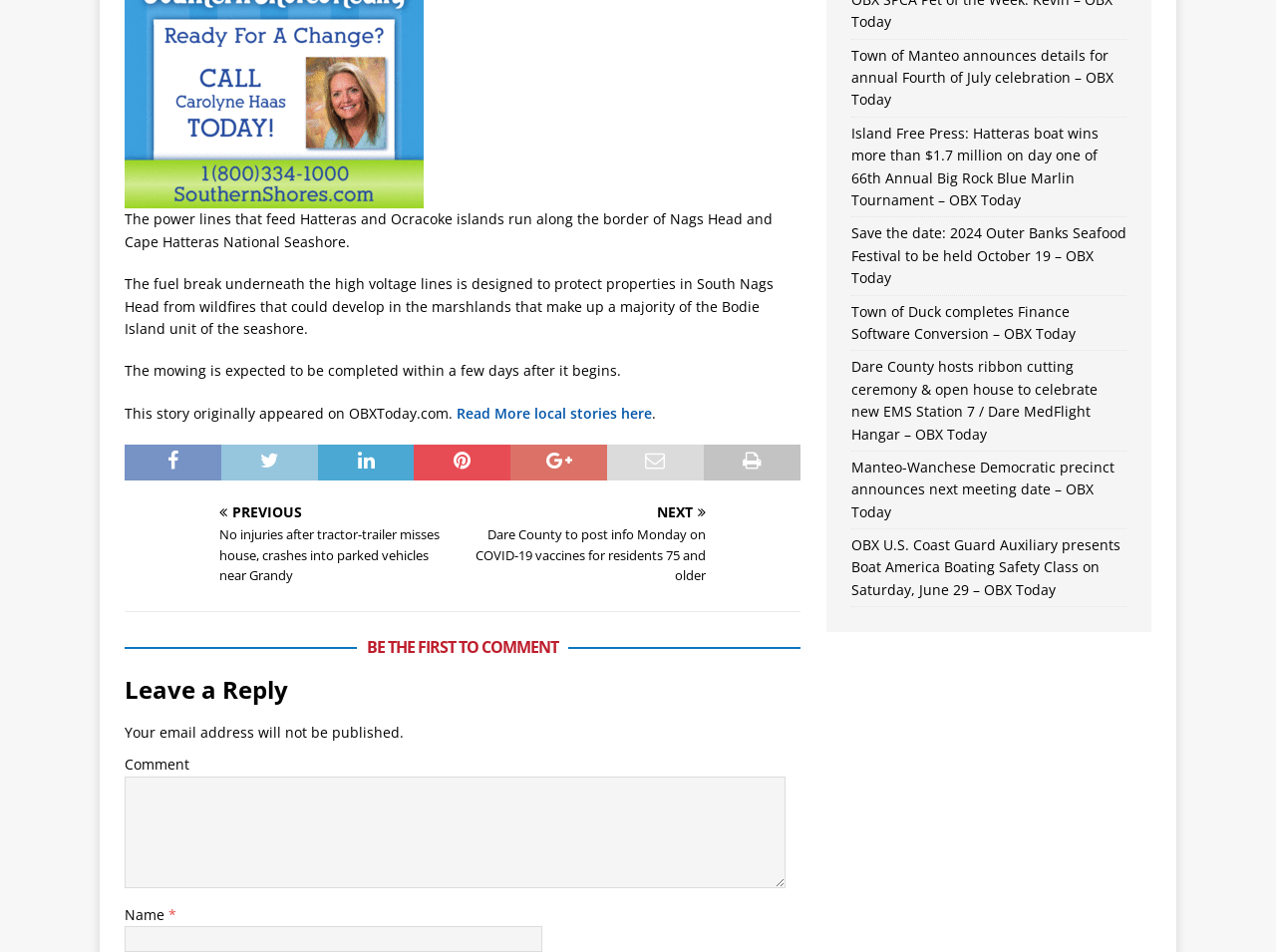Please find the bounding box coordinates of the element's region to be clicked to carry out this instruction: "Read the next news about COVID-19 vaccines".

[0.369, 0.531, 0.627, 0.616]